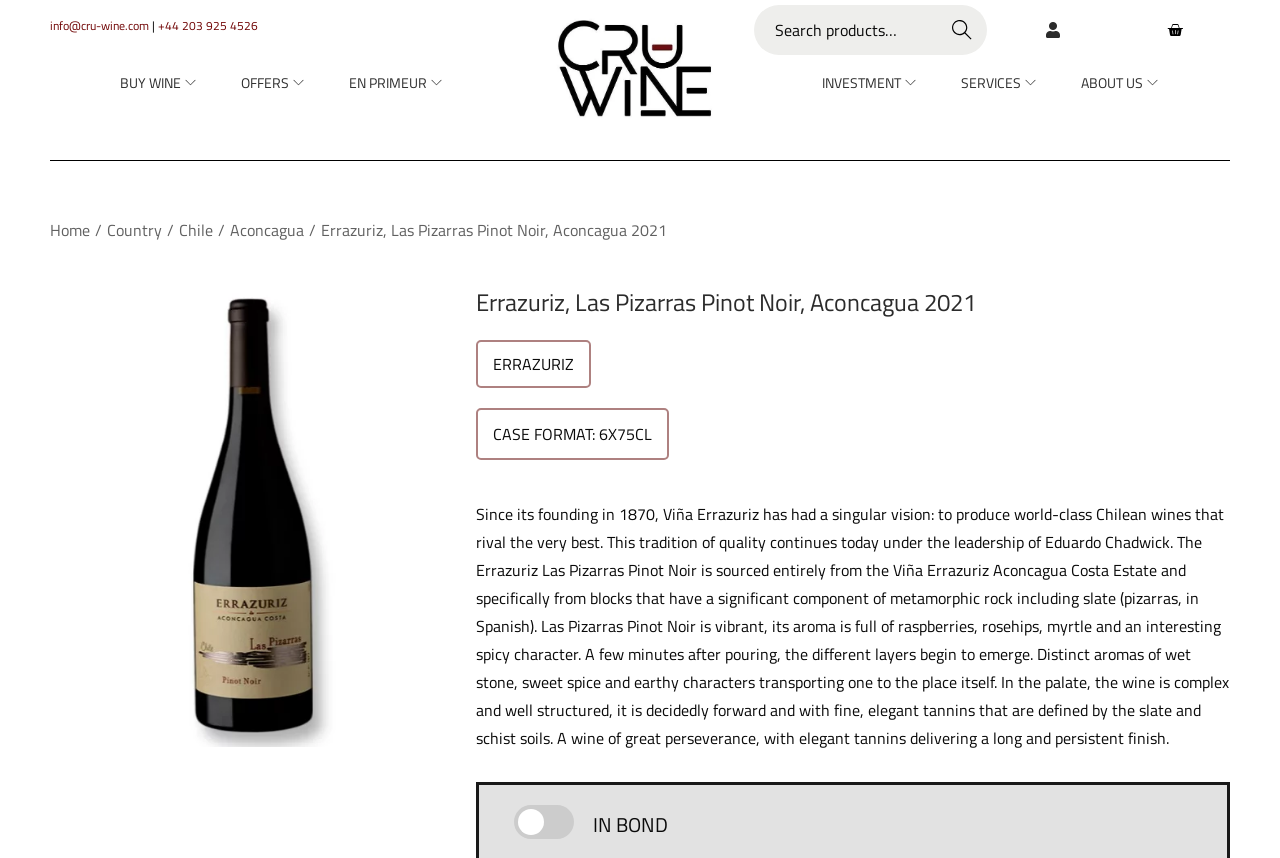Could you specify the bounding box coordinates for the clickable section to complete the following instruction: "View Errazuriz wine details"?

[0.372, 0.33, 0.961, 0.372]